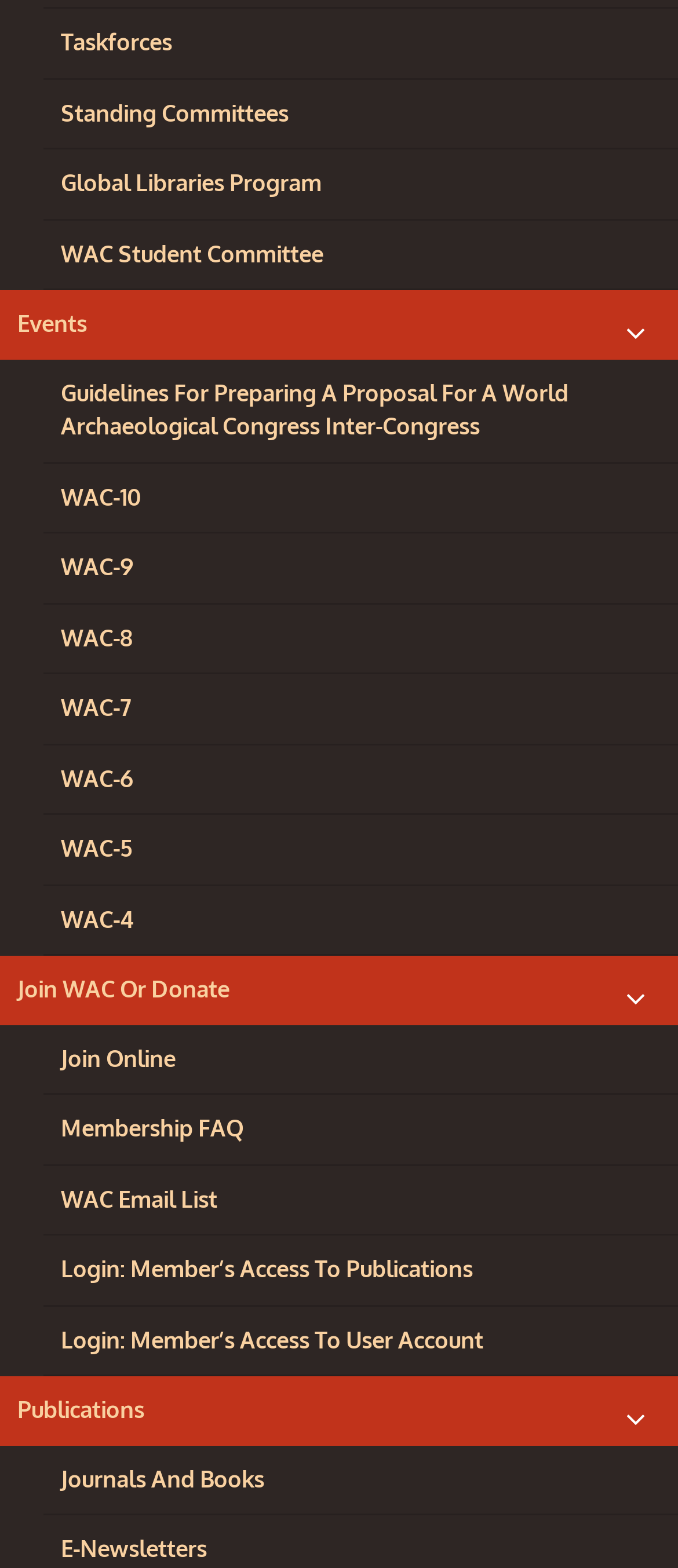Locate the bounding box coordinates of the element that needs to be clicked to carry out the instruction: "View WAC-10". The coordinates should be given as four float numbers ranging from 0 to 1, i.e., [left, top, right, bottom].

[0.064, 0.295, 1.0, 0.34]